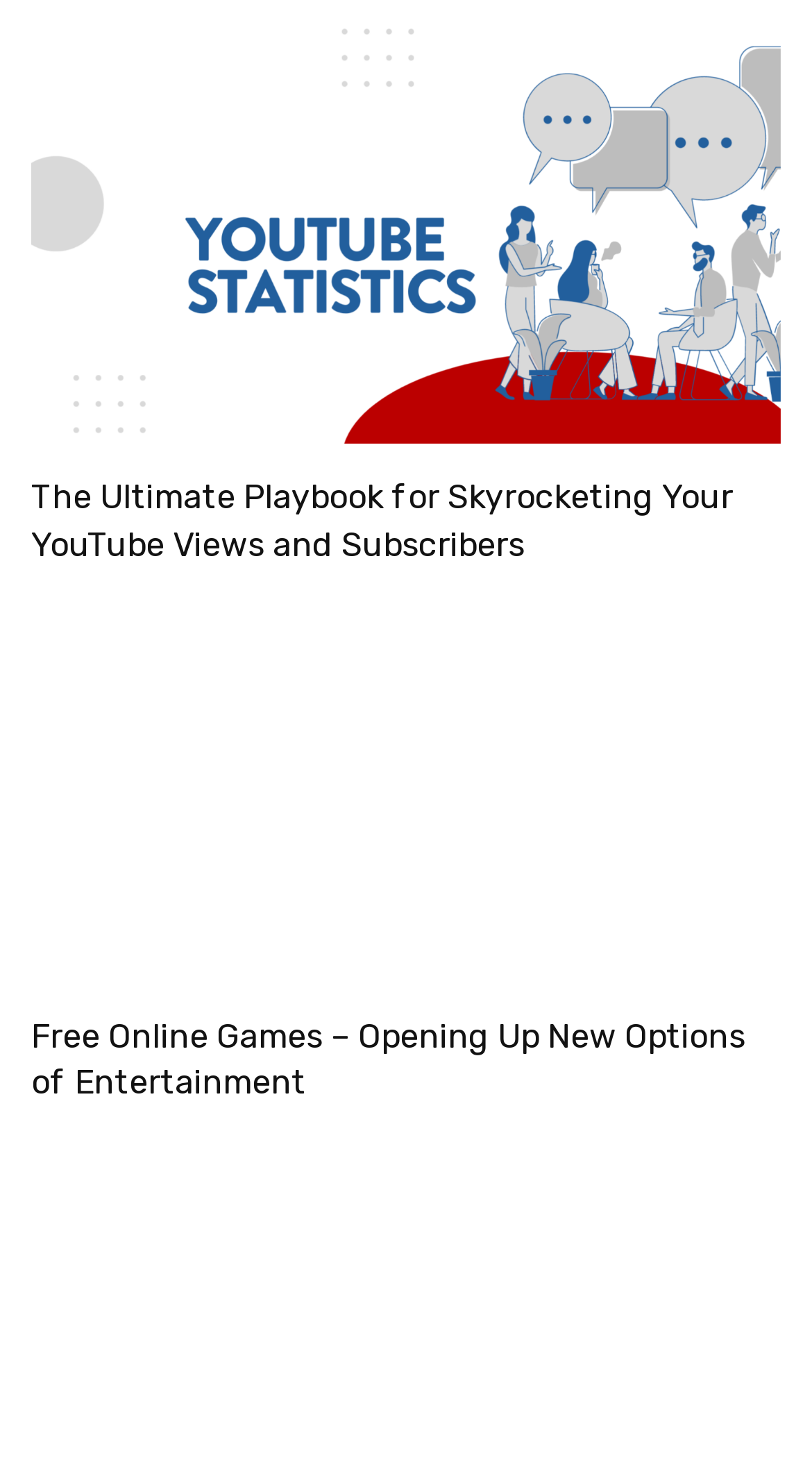Are there any links related to games on the webpage?
Using the visual information, respond with a single word or phrase.

Yes